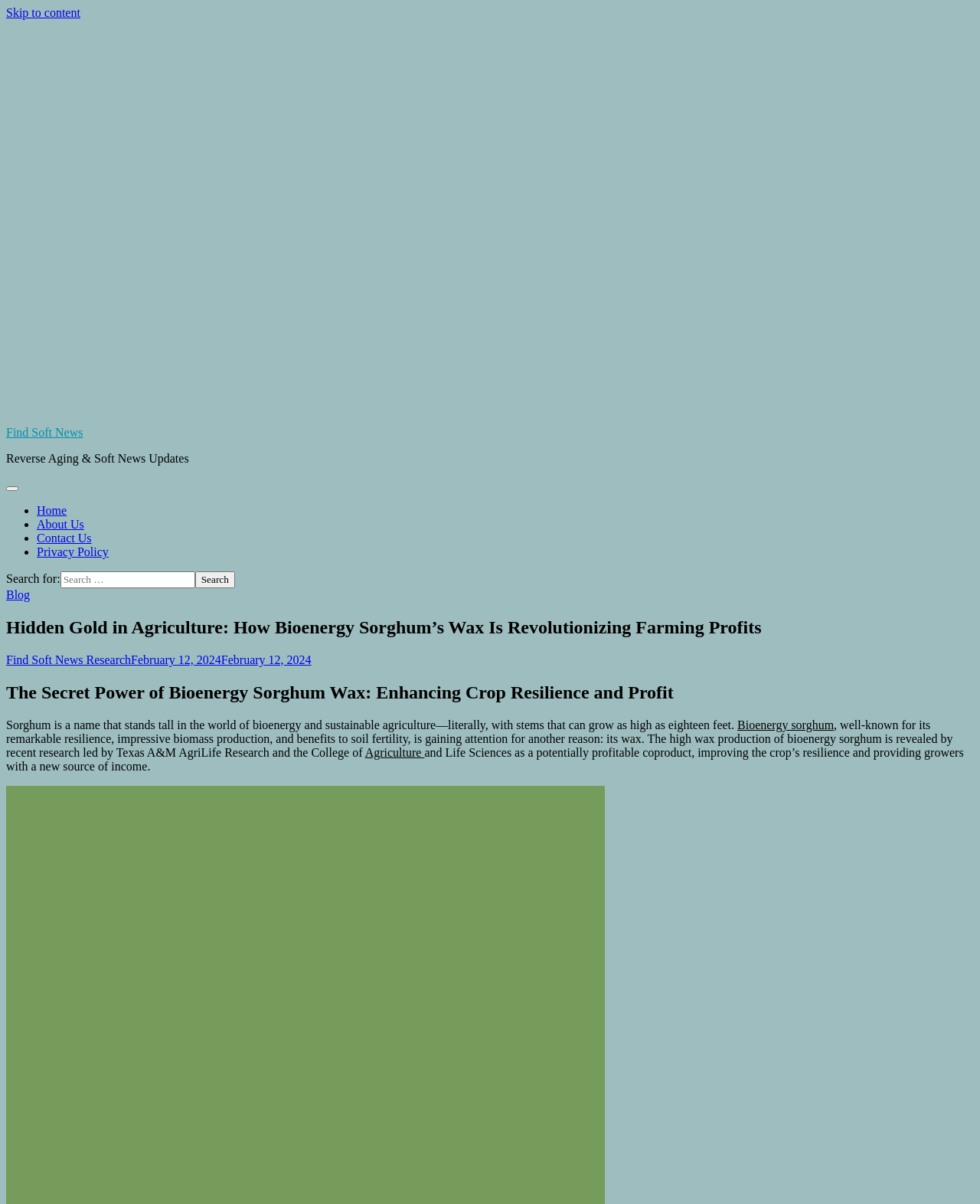Summarize the webpage with a detailed and informative caption.

This webpage is about the benefits of bioenergy sorghum wax in agriculture, specifically how it can enhance crop resilience and profits. At the top left corner, there is a link to skip to the content. Below it, there are several links to navigate to different sections of the website, including "Find Soft News", "Home", "About Us", "Contact Us", and "Privacy Policy". 

On the top right corner, there is a search bar with a button to initiate the search. Below the search bar, there is a header section with a title that matches the meta description, "Hidden Gold in Agriculture: How Bioenergy Sorghum's Wax Is Revolutionizing Farming Profits". 

The main content of the webpage starts with a heading that reads "The Secret Power of Bioenergy Sorghum Wax: Enhancing Crop Resilience and Profit". The article discusses the benefits of bioenergy sorghum, including its remarkable resilience, impressive biomass production, and benefits to soil fertility. It also mentions recent research led by Texas A&M AgriLife Research and the College of Agriculture and Life Sciences, which reveals the high wax production of bioenergy sorghum as a potentially profitable coproduct.

On the right side of the webpage, there are several social media links, including RSS, Facebook, Twitter, Pinterest, LinkedIn, Instagram, Telegram, and WhatsApp, allowing users to share the content on various platforms.